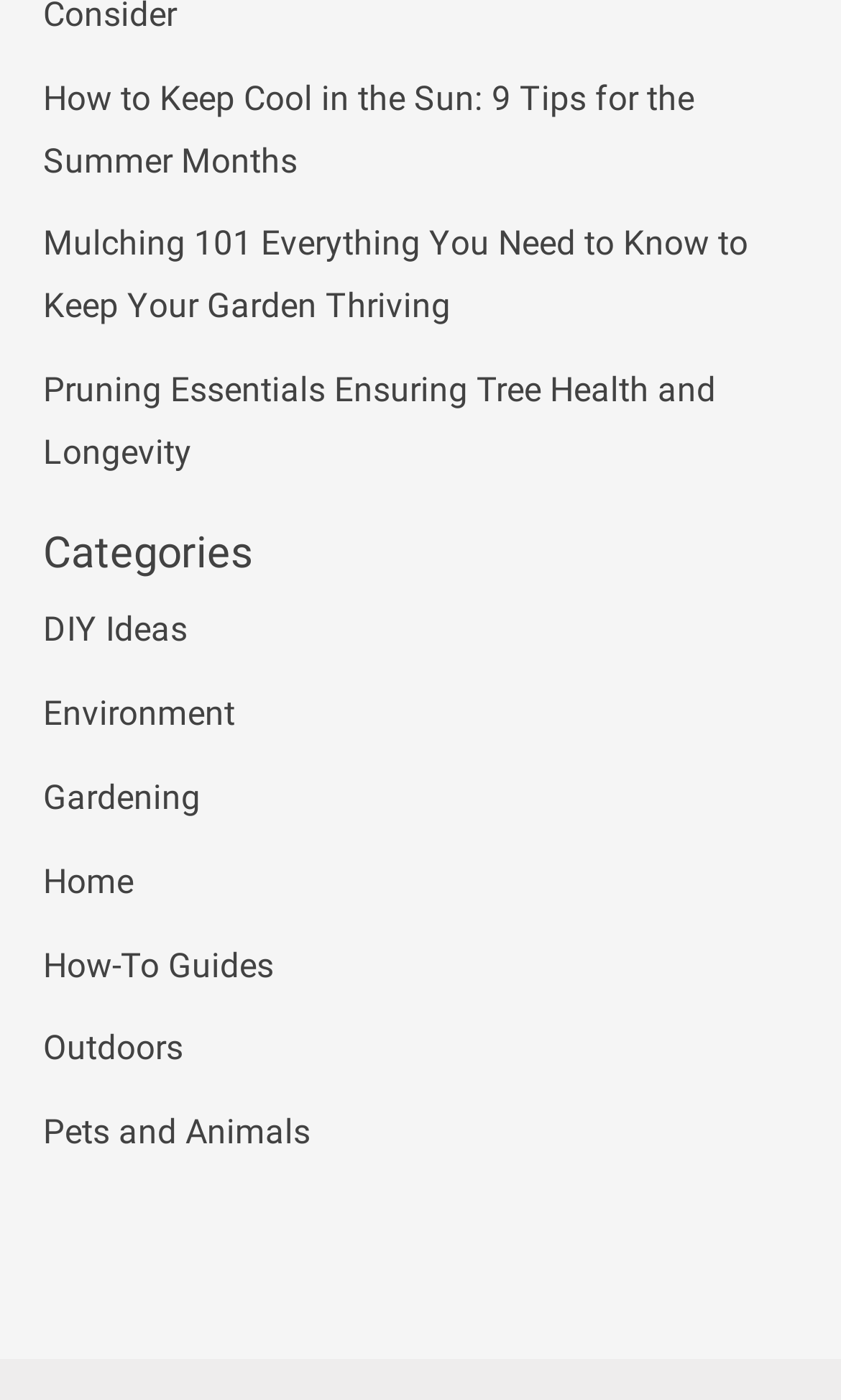Respond with a single word or phrase to the following question: What is the topic of the first link?

Summer Months